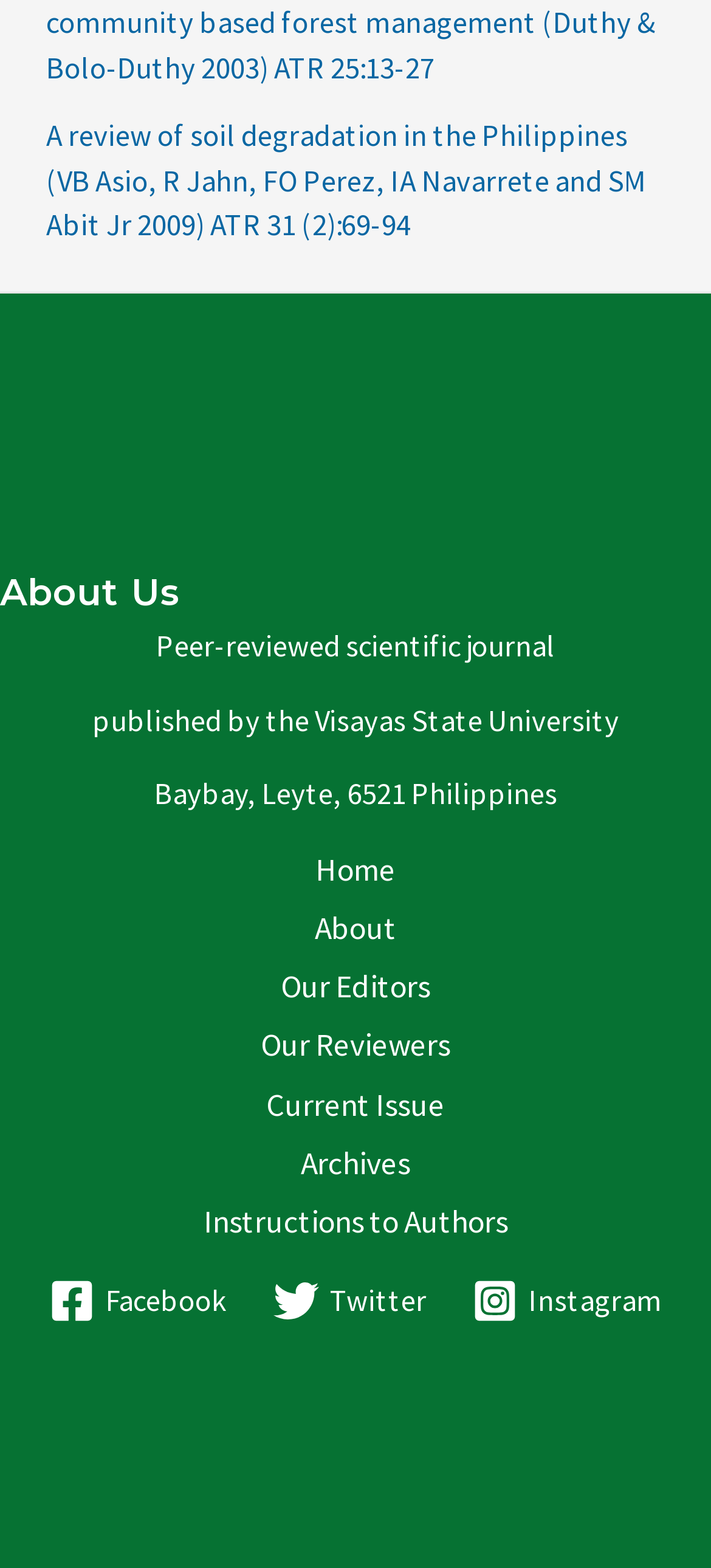How many social media links are present on the webpage?
Please use the image to deliver a detailed and complete answer.

I counted the number of link elements with images that are likely to be social media links. There are three such links: 'Facebook', 'Twitter', and 'Instagram', each with an accompanying image.